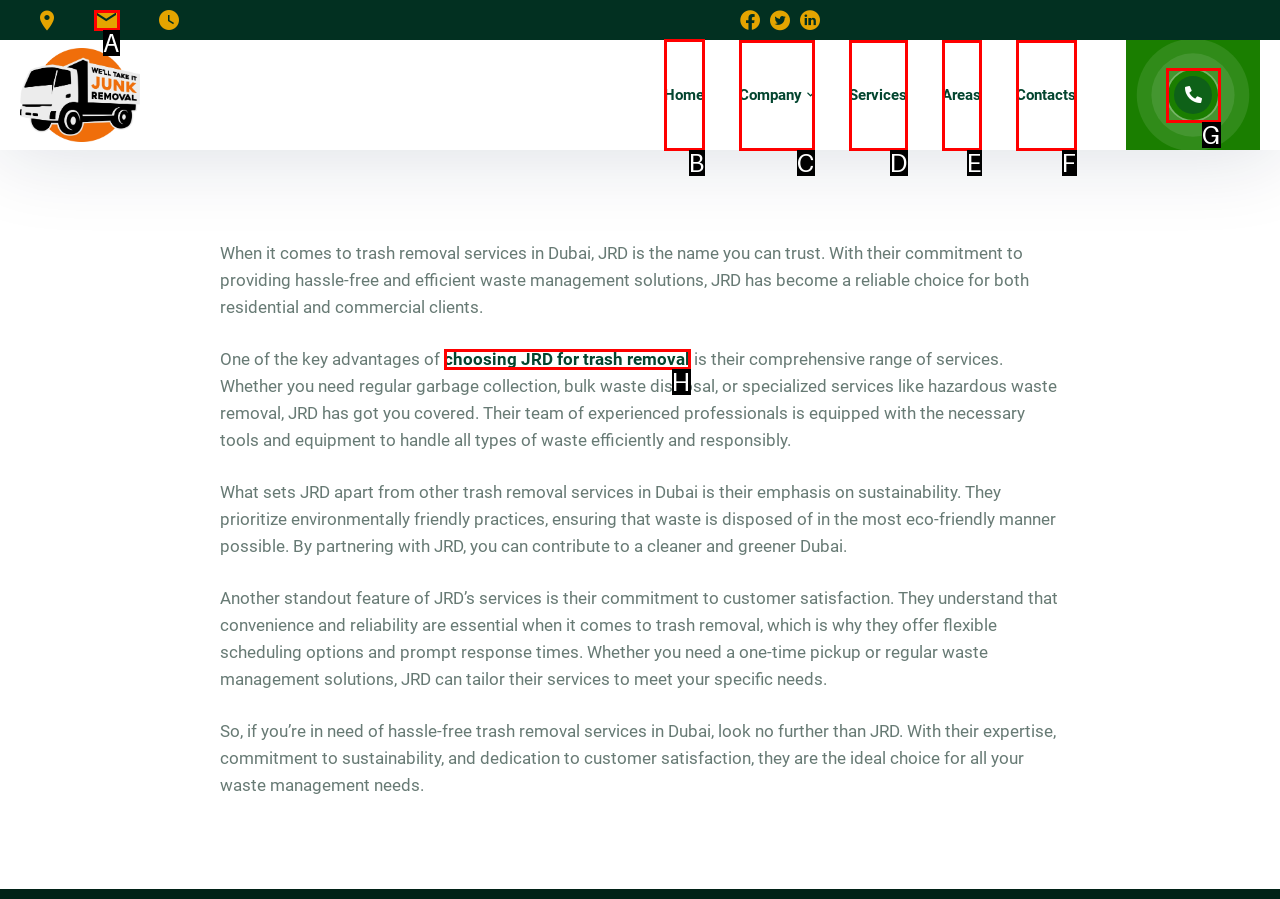Which UI element should be clicked to perform the following task: Navigate to the Home page? Answer with the corresponding letter from the choices.

B